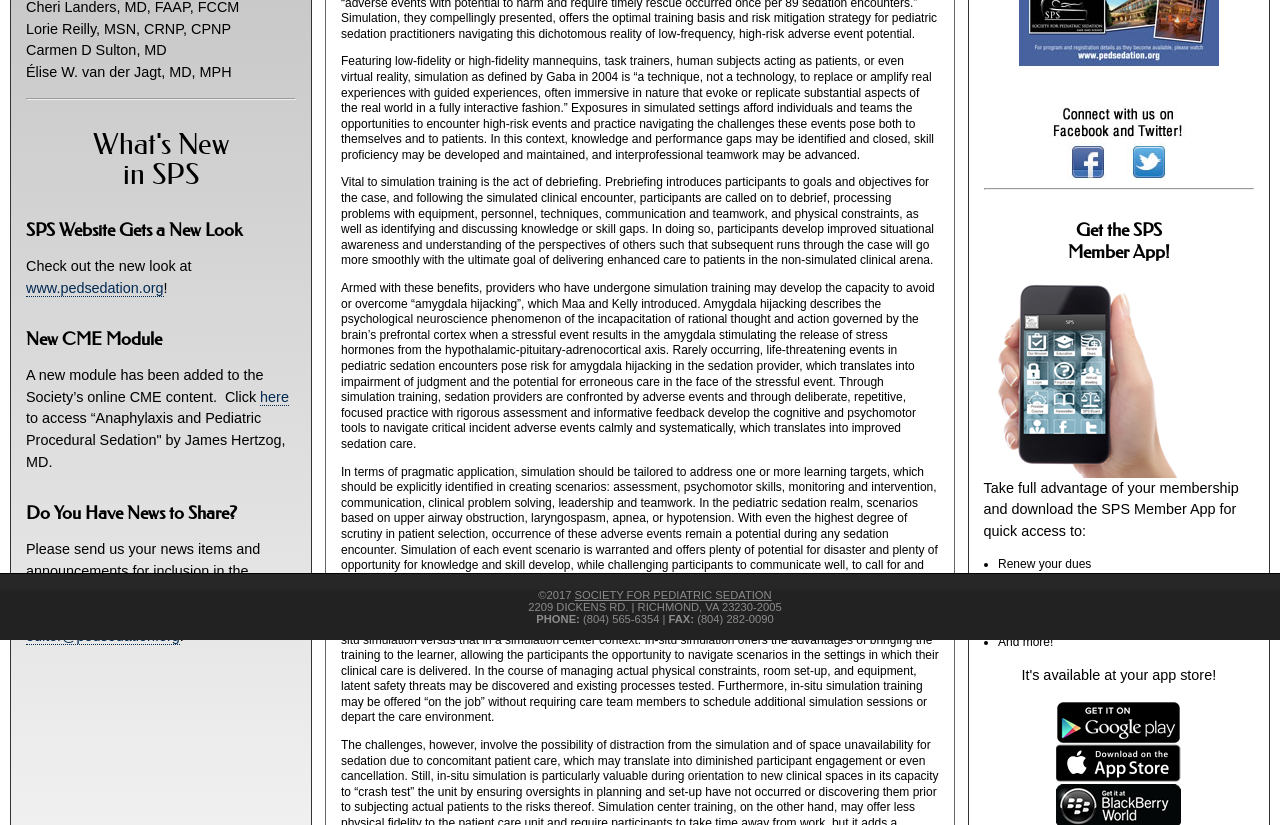Identify the bounding box for the element characterized by the following description: "editor@pedsedation.org".

[0.02, 0.761, 0.14, 0.781]